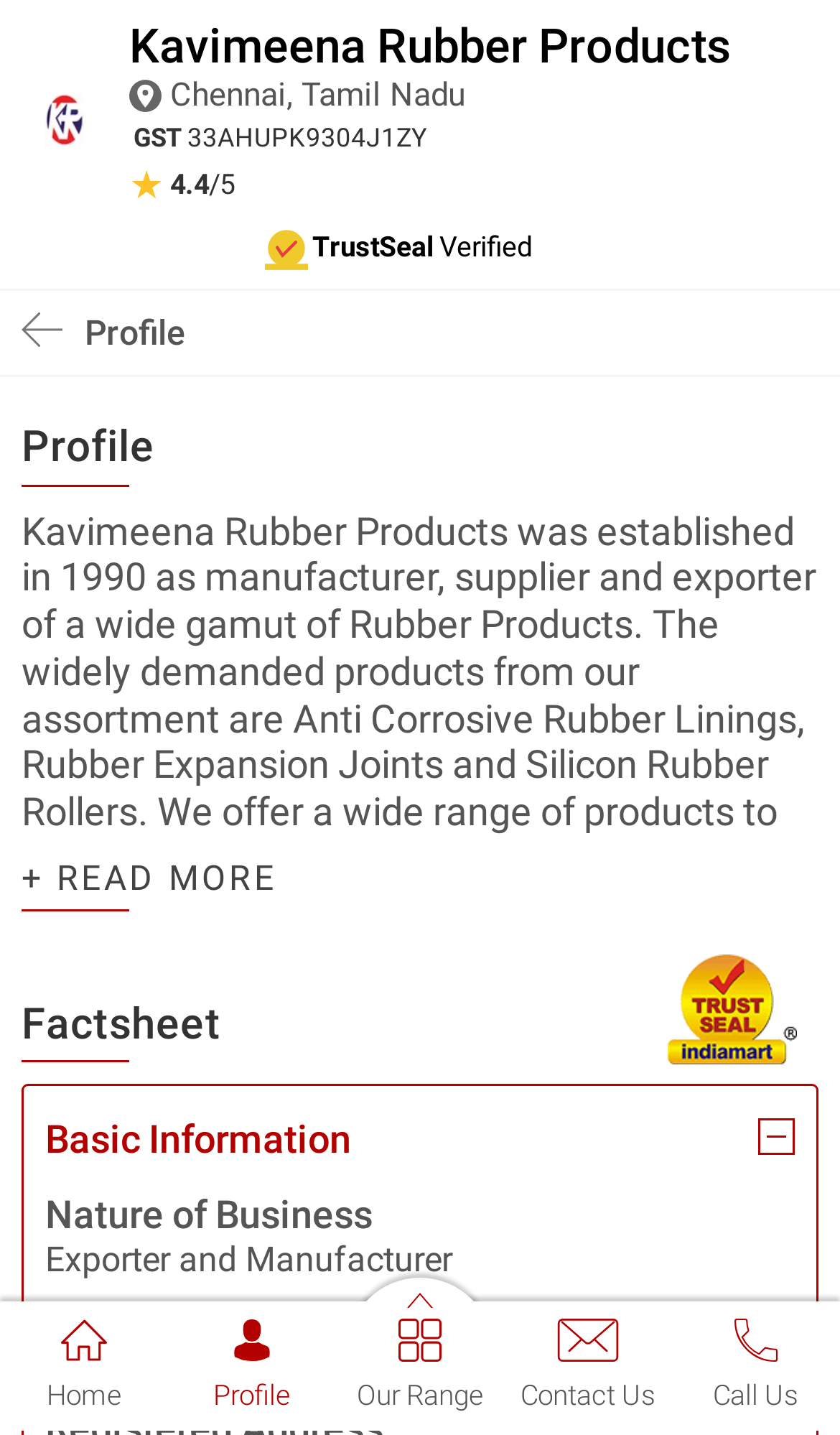Pinpoint the bounding box coordinates of the area that must be clicked to complete this instruction: "View the company profile".

[0.026, 0.049, 0.154, 0.109]